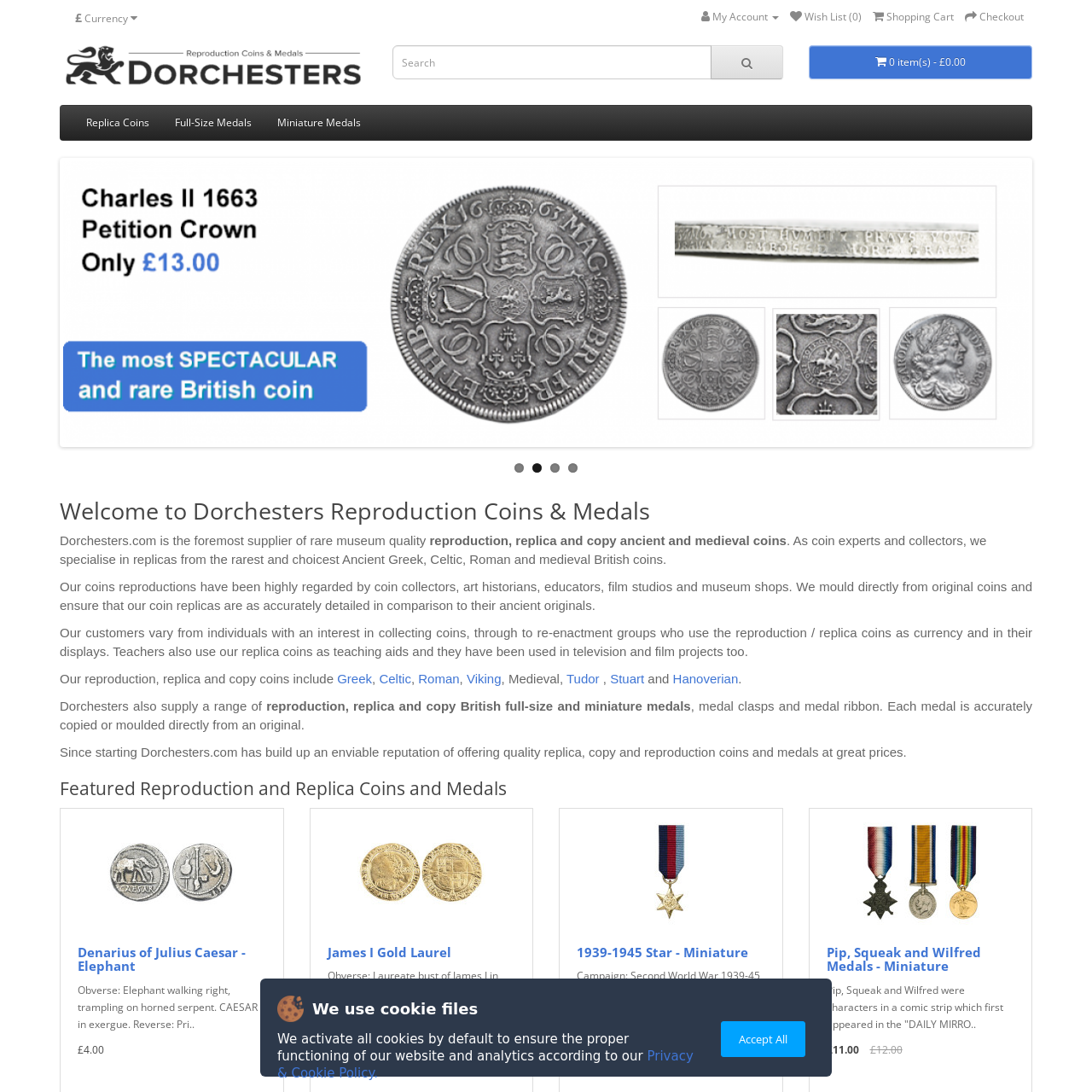Use the image within the highlighted red box to answer the following question with a single word or phrase:
Who is the target audience for the coin collection?

Collectors and enthusiasts